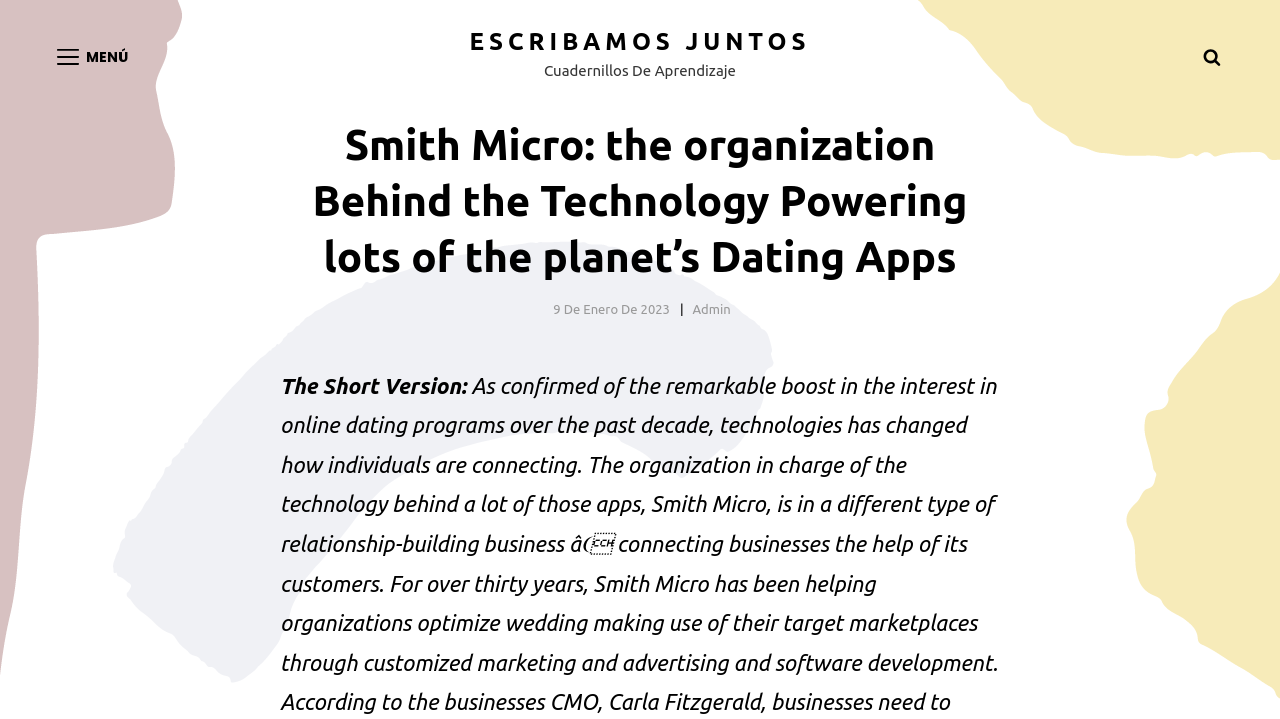Identify the bounding box coordinates for the UI element described as: "Escribamos juntos". The coordinates should be provided as four floats between 0 and 1: [left, top, right, bottom].

[0.367, 0.039, 0.633, 0.076]